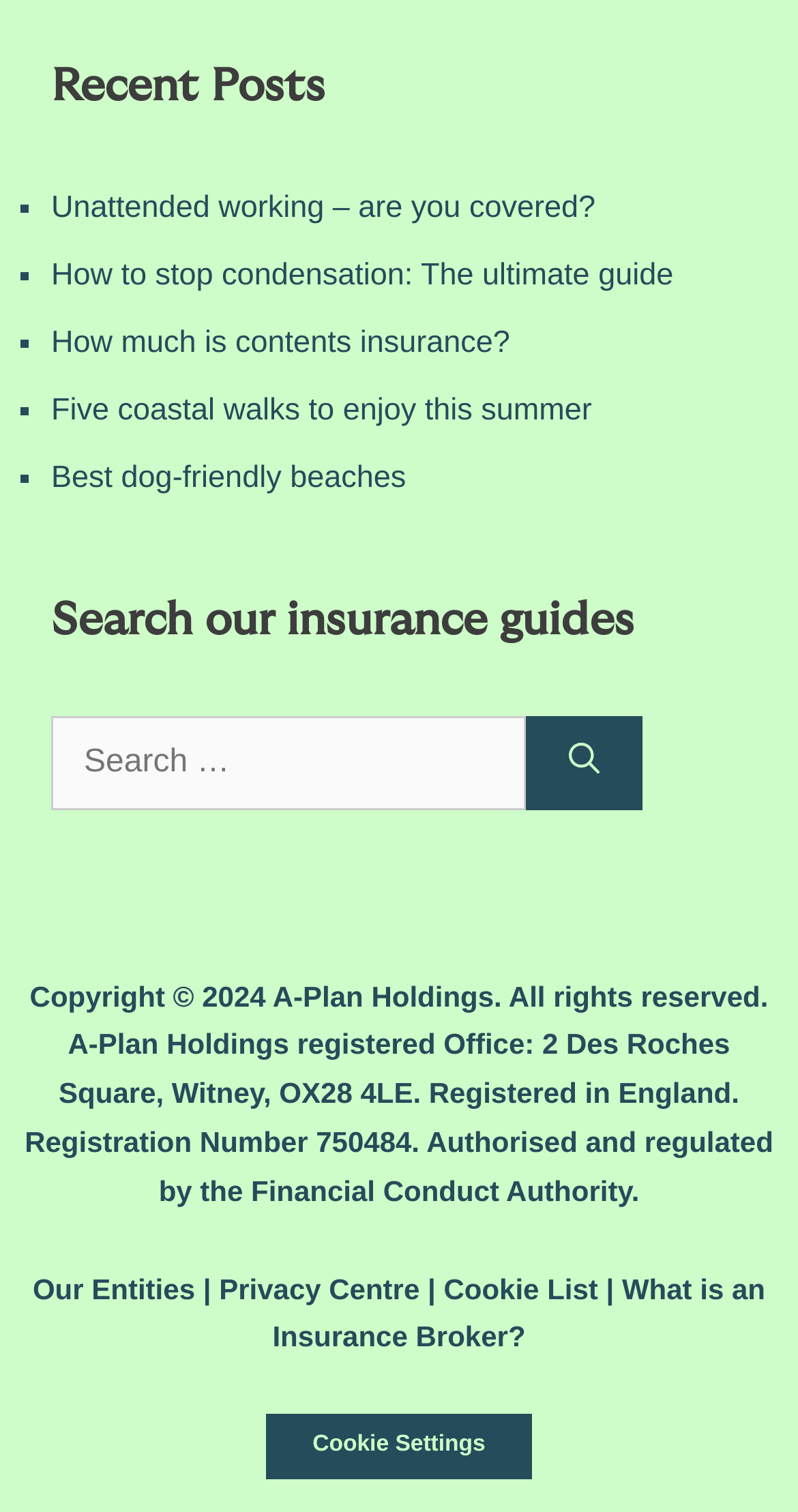Pinpoint the bounding box coordinates of the clickable element to carry out the following instruction: "Read recent post about unattended working."

[0.064, 0.126, 0.746, 0.149]